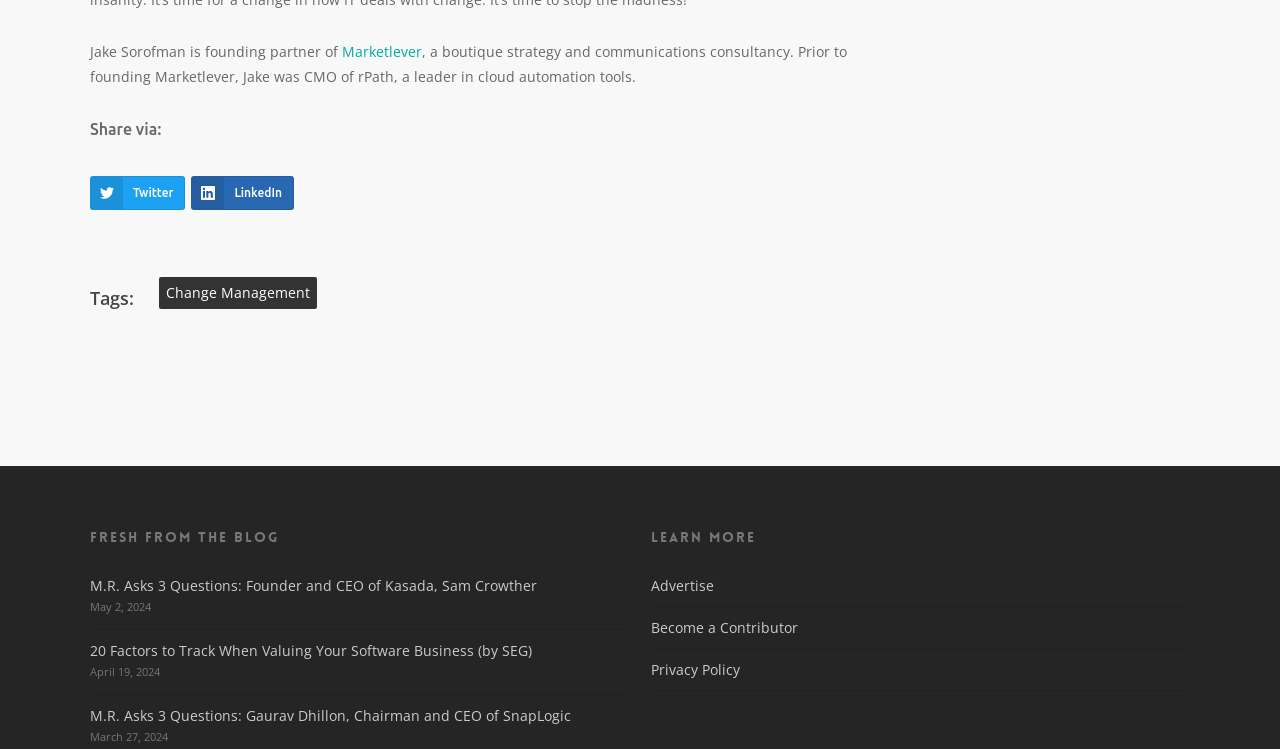Locate the UI element described by aria-label="Last Name" name="last-name" placeholder="Last Name" and provide its bounding box coordinates. Use the format (top-left x, top-left y, bottom-right x, bottom-right y) with all values as floating point numbers between 0 and 1.

None